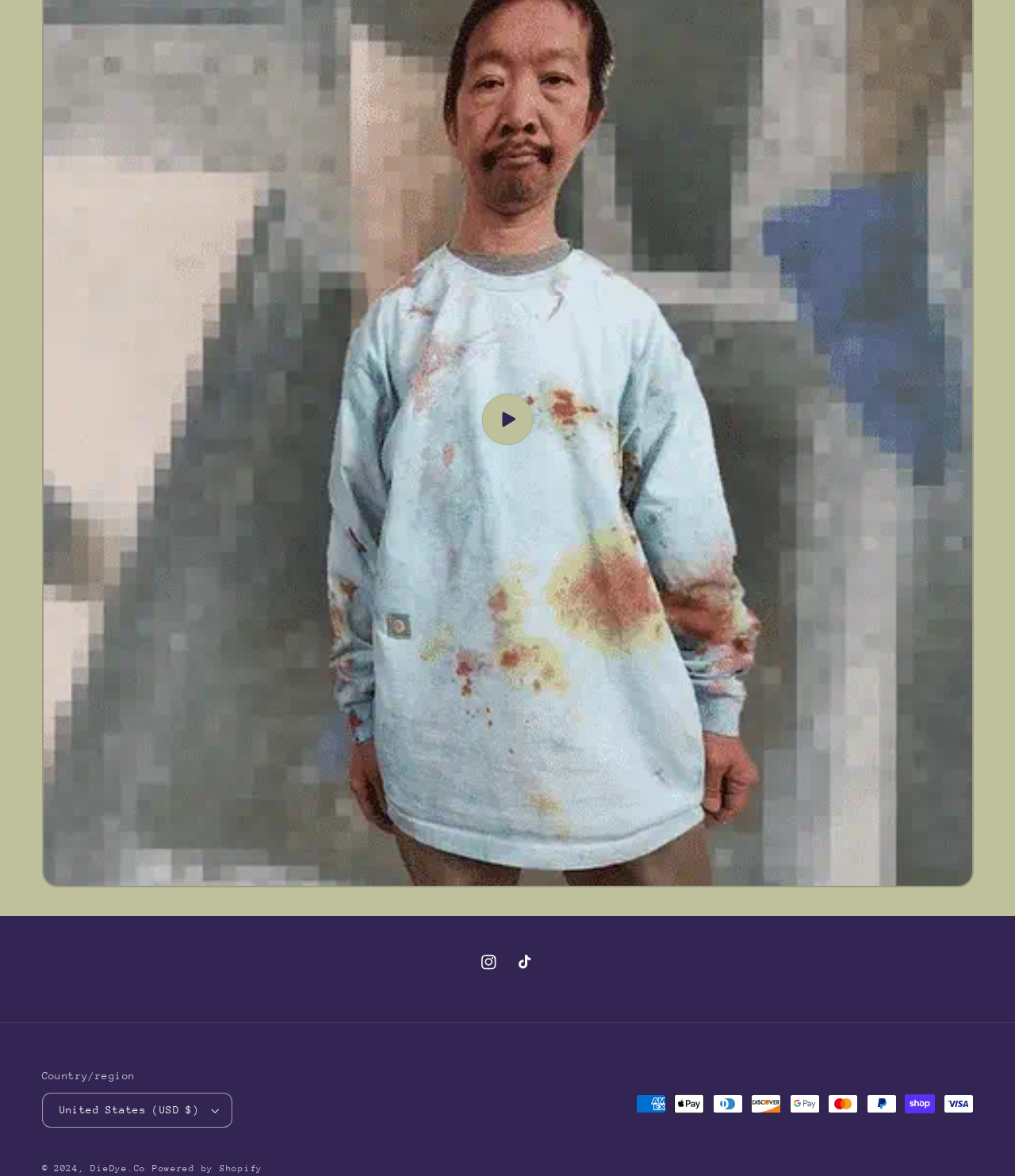From the given element description: "Powered by Shopify", find the bounding box for the UI element. Provide the coordinates as four float numbers between 0 and 1, in the order [left, top, right, bottom].

[0.15, 0.989, 0.259, 0.998]